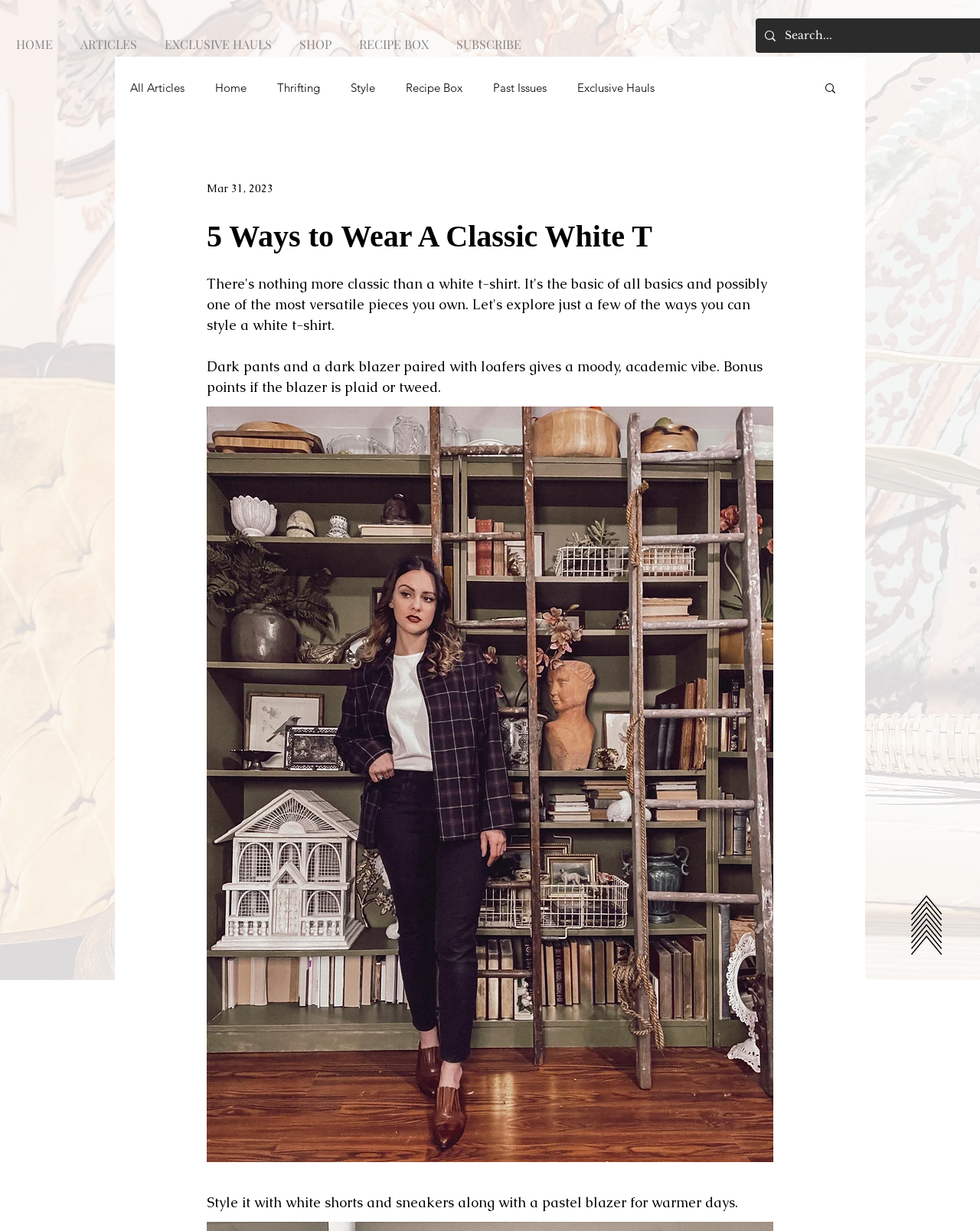Find the bounding box of the UI element described as follows: "Home".

[0.22, 0.065, 0.252, 0.077]